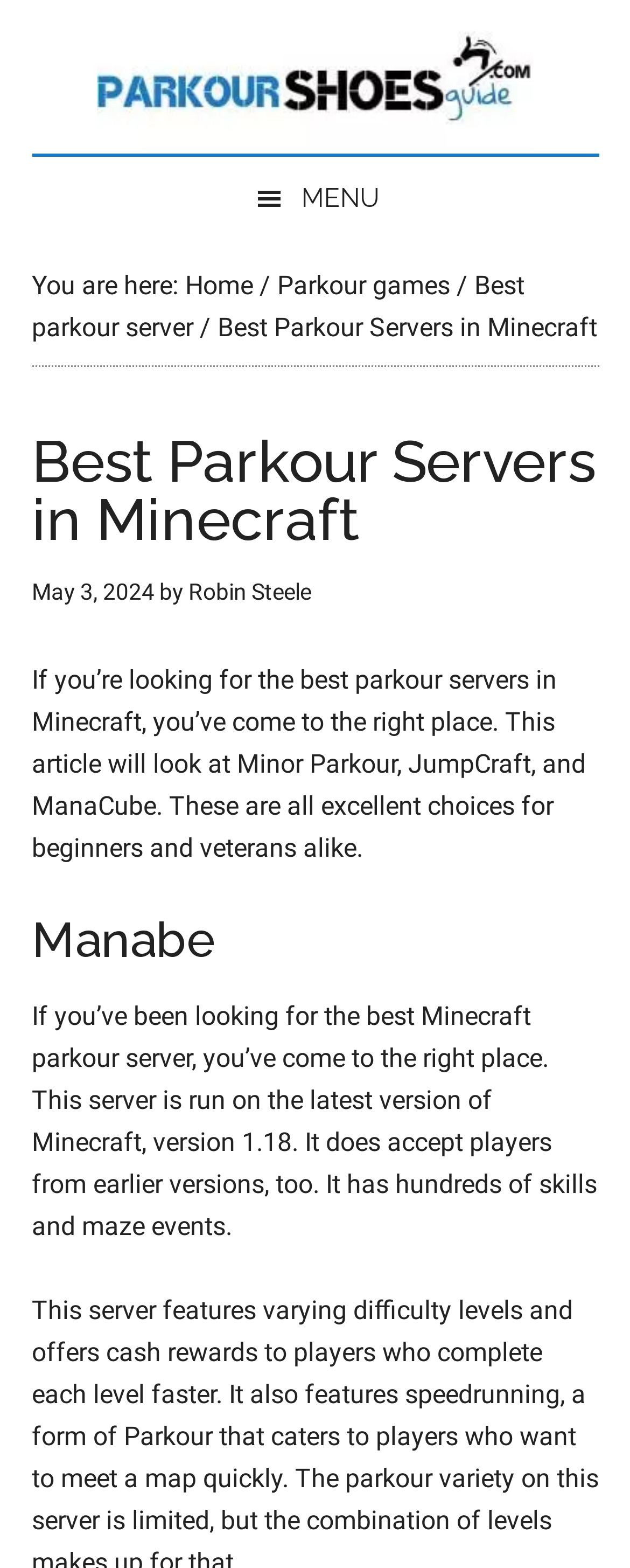When was the article published?
With the help of the image, please provide a detailed response to the question.

The article was published on May 3, 2024, as indicated by the publication date mentioned in the article's metadata.